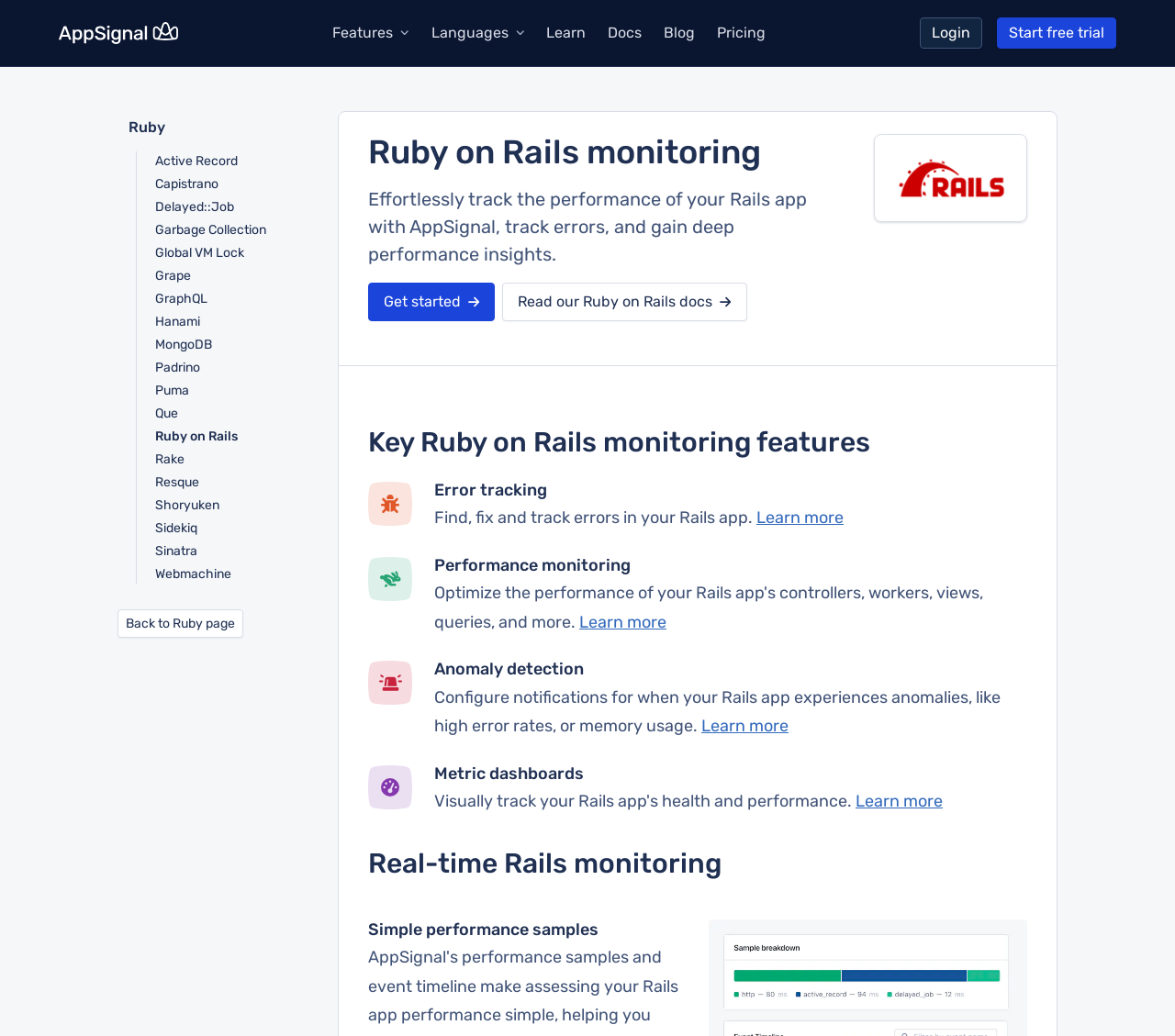Reply to the question with a single word or phrase:
What is AppSignal used for?

Rails app performance monitoring